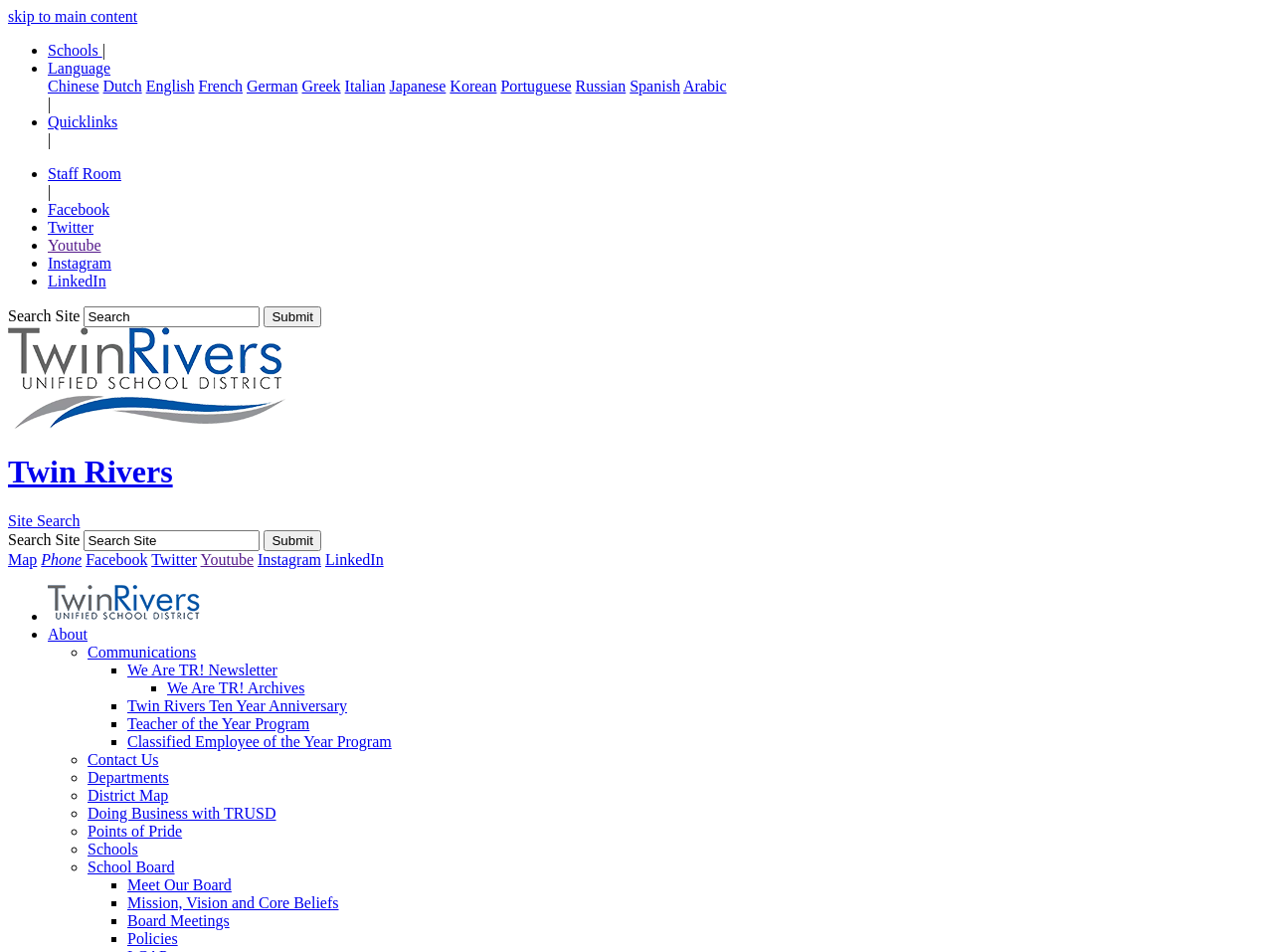Locate the bounding box of the UI element described in the following text: "Apps".

None